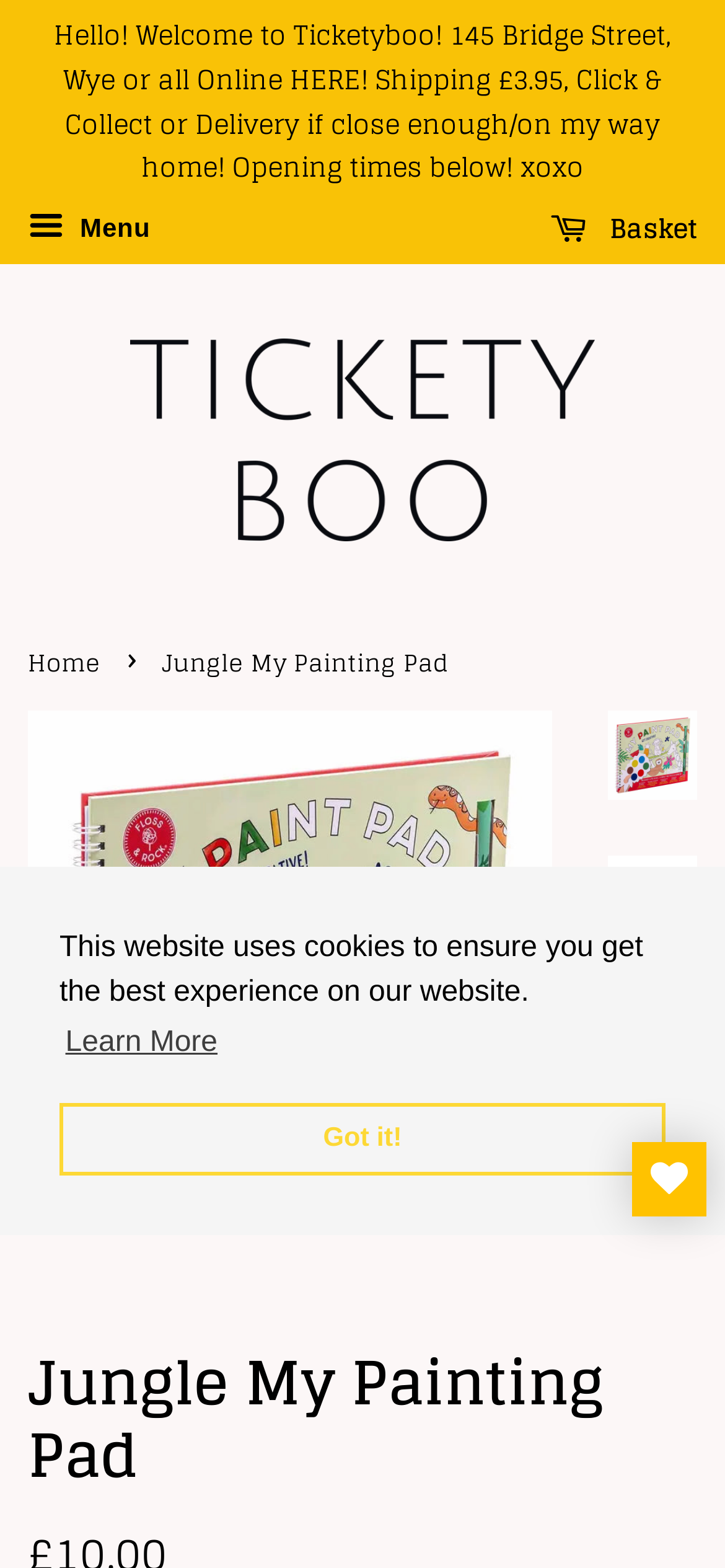Respond with a single word or phrase:
What is the shipping cost?

£3.95